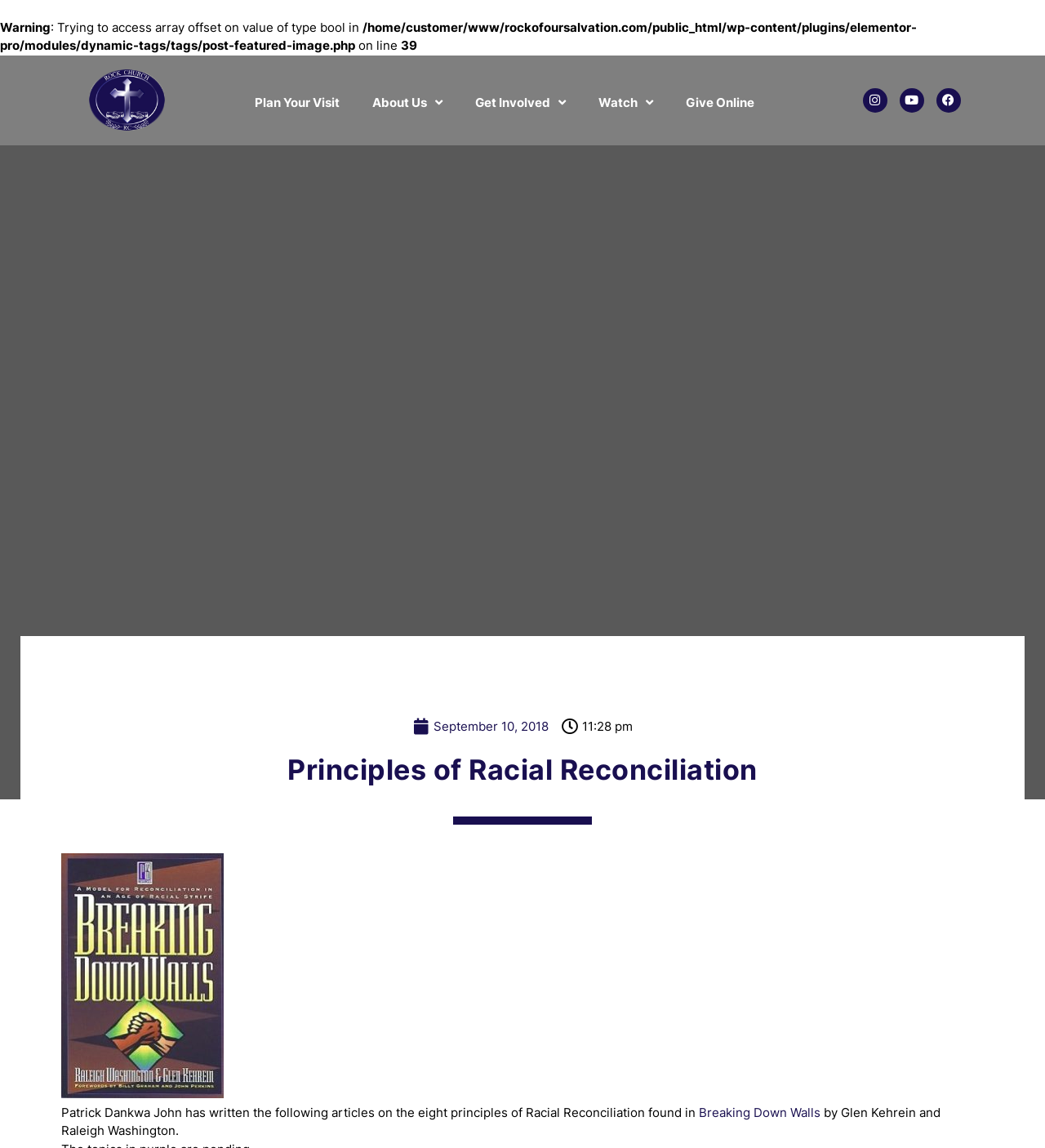Kindly provide the bounding box coordinates of the section you need to click on to fulfill the given instruction: "Give Online".

[0.641, 0.063, 0.738, 0.116]